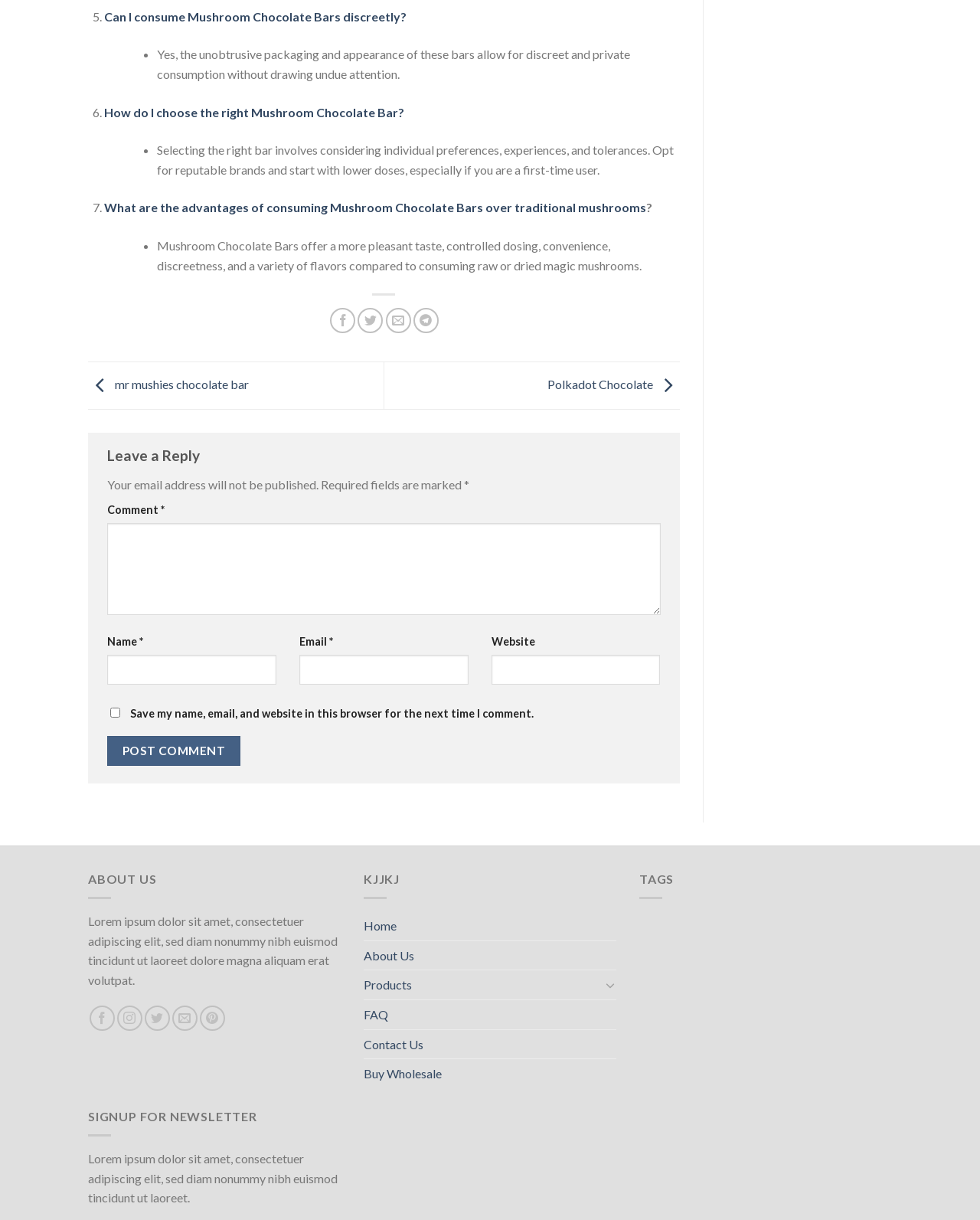Determine the bounding box coordinates for the region that must be clicked to execute the following instruction: "Click on the 'mr mushies chocolate bar' link".

[0.09, 0.309, 0.254, 0.321]